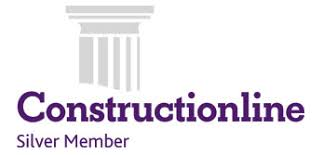Provide a comprehensive description of the image.

The image displays the "Constructionline Silver Member" logo, emphasizing the affiliation of the company as a recognized member of Constructionline, a prestigious platform that streamlines the process for sourcing contractors and consultants. This certification highlights the company's commitment to industry standards, ensuring that they align with relevant government regulations and best practices. By achieving this status, the organization demonstrates its dedication to quality, safety, and professional integrity within the construction industry. This recognition not only boosts credibility among clients but also facilitates access to a robust network of over 800 public and private sector organizations seeking qualified contractors.